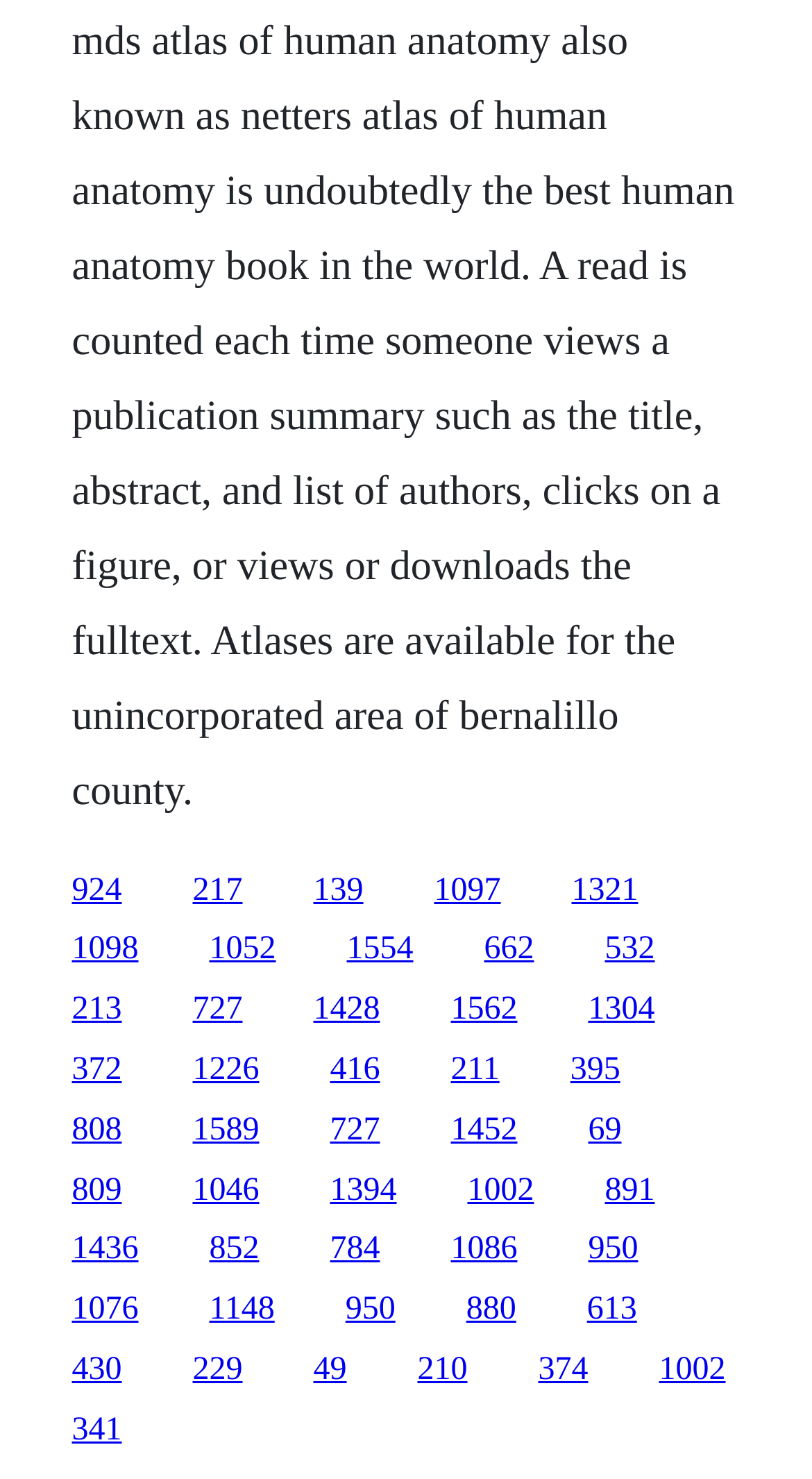Please identify the bounding box coordinates of the element that needs to be clicked to perform the following instruction: "click the first link".

[0.088, 0.59, 0.15, 0.614]